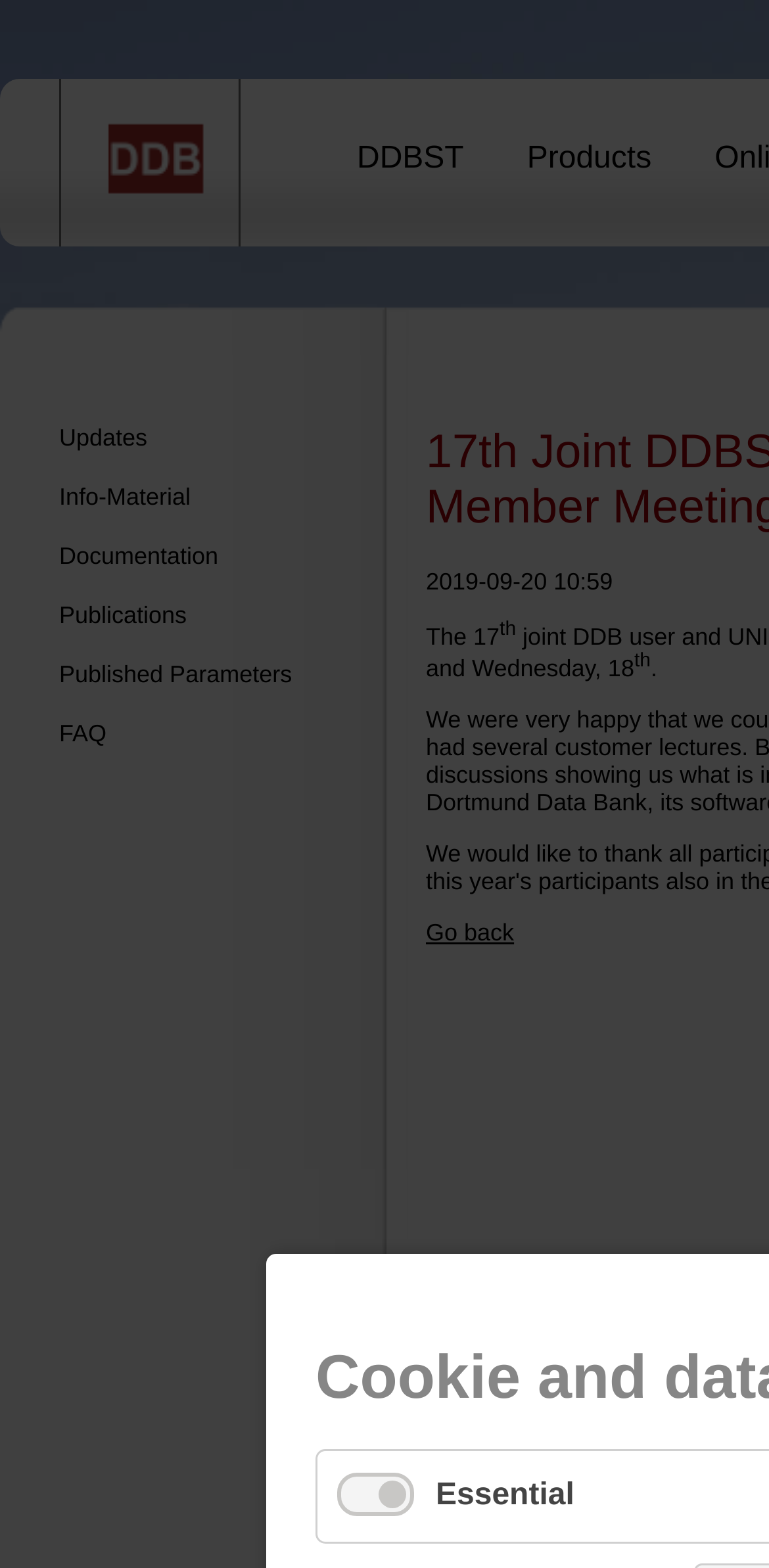Utilize the information from the image to answer the question in detail:
Is the 'Essential' checkbox checked?

I found that the 'Essential' checkbox has a 'checked: true' attribute, indicating that it is currently checked.